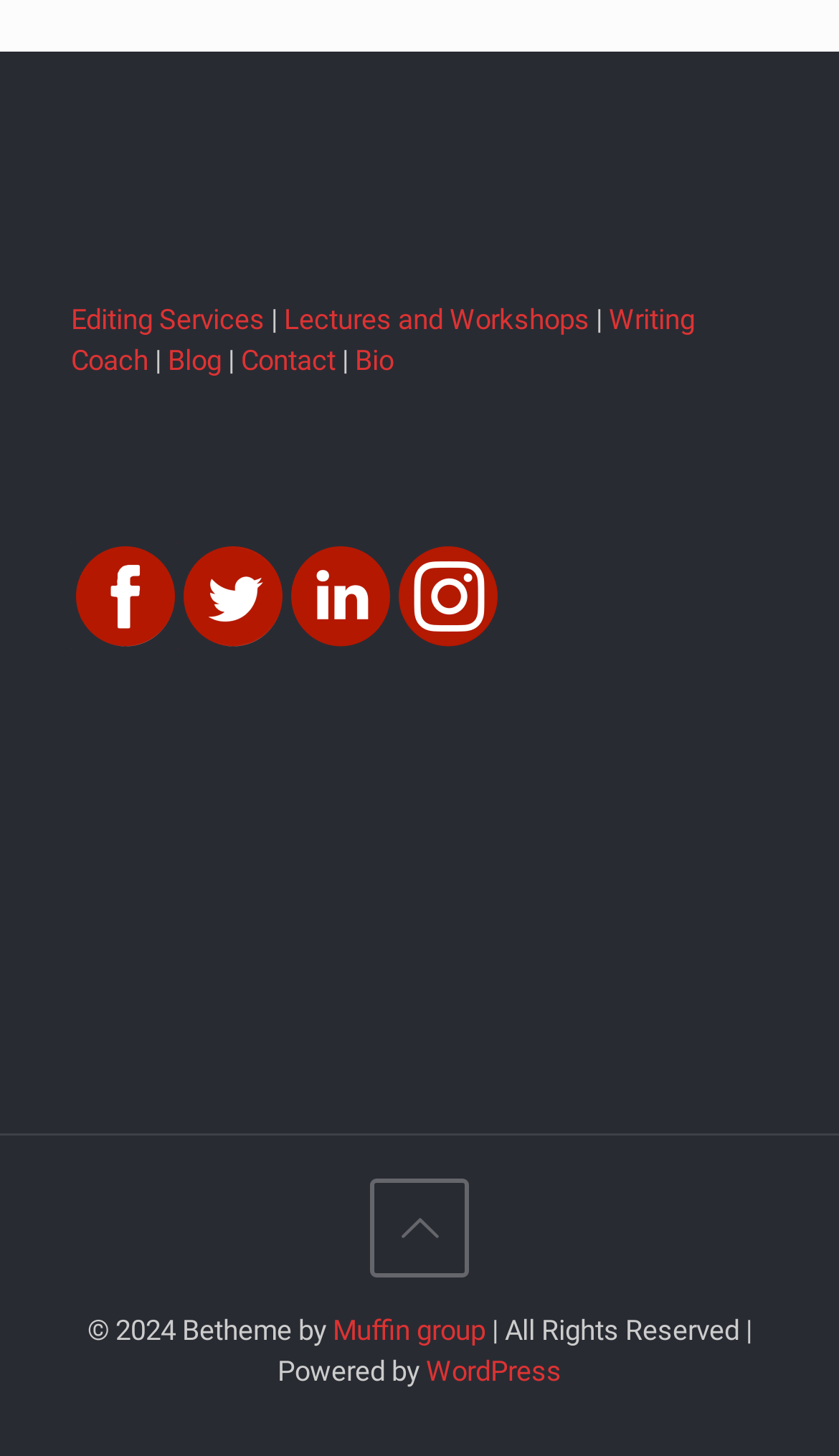Specify the bounding box coordinates of the area that needs to be clicked to achieve the following instruction: "Click on Editing Services".

[0.085, 0.209, 0.315, 0.231]